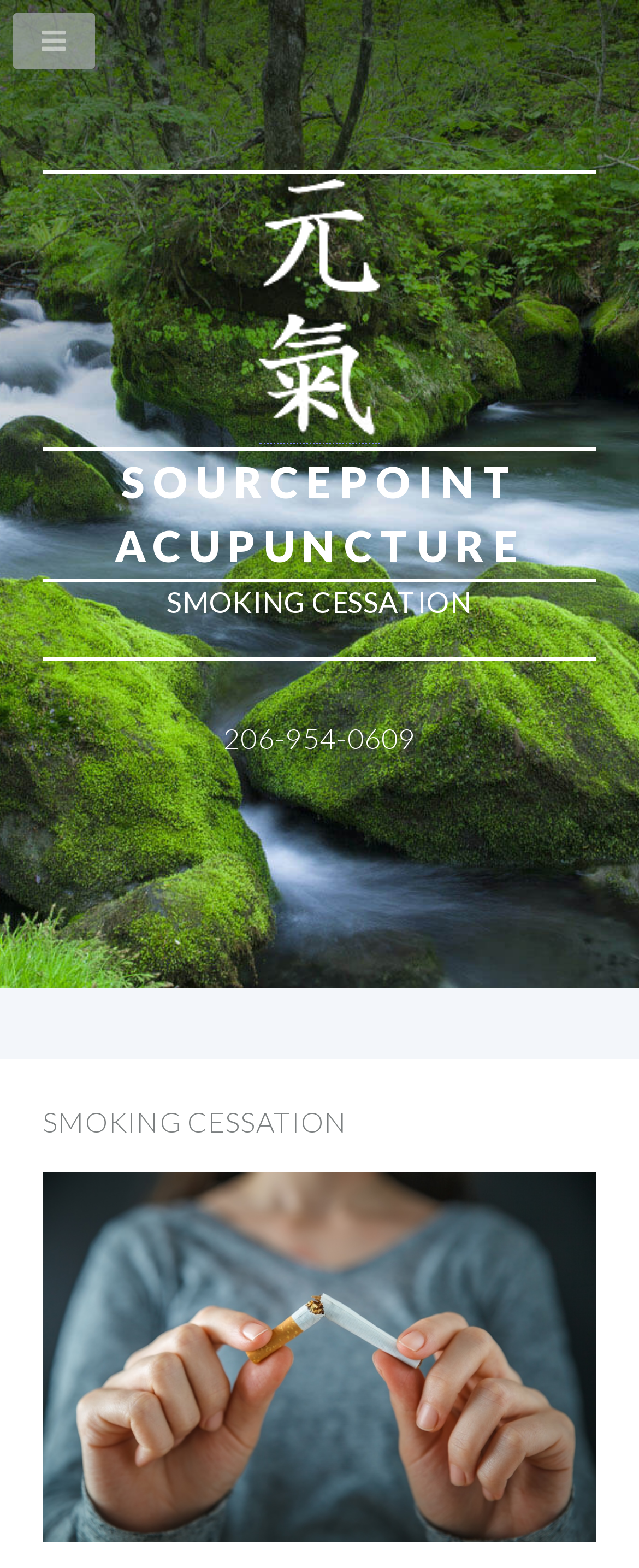What is the name of the acupuncturist?
Provide a concise answer using a single word or phrase based on the image.

Robert Weinstein